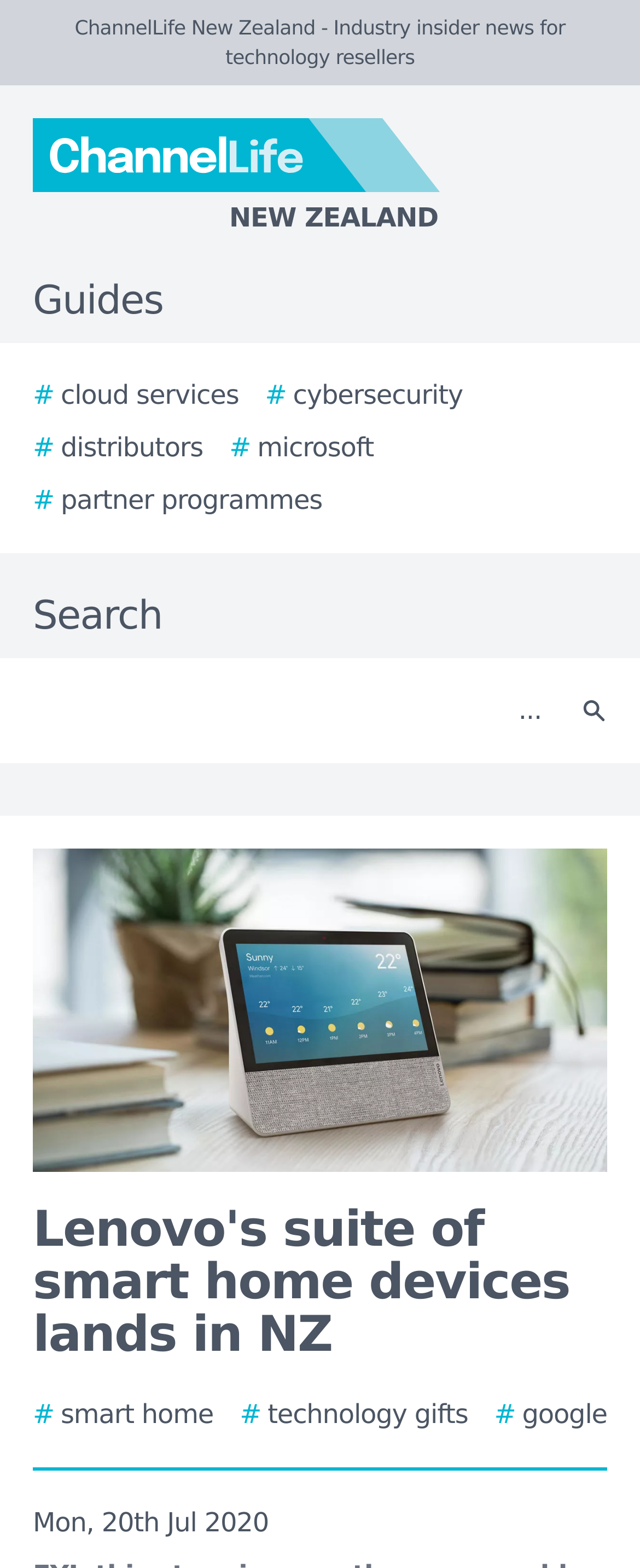What can be searched on this website?
Answer the question with a detailed explanation, including all necessary information.

I determined the answer by looking at the search bar, which suggests that users can search for various topics on this website. The topics are likely related to technology, as the website appears to be a technology news website.